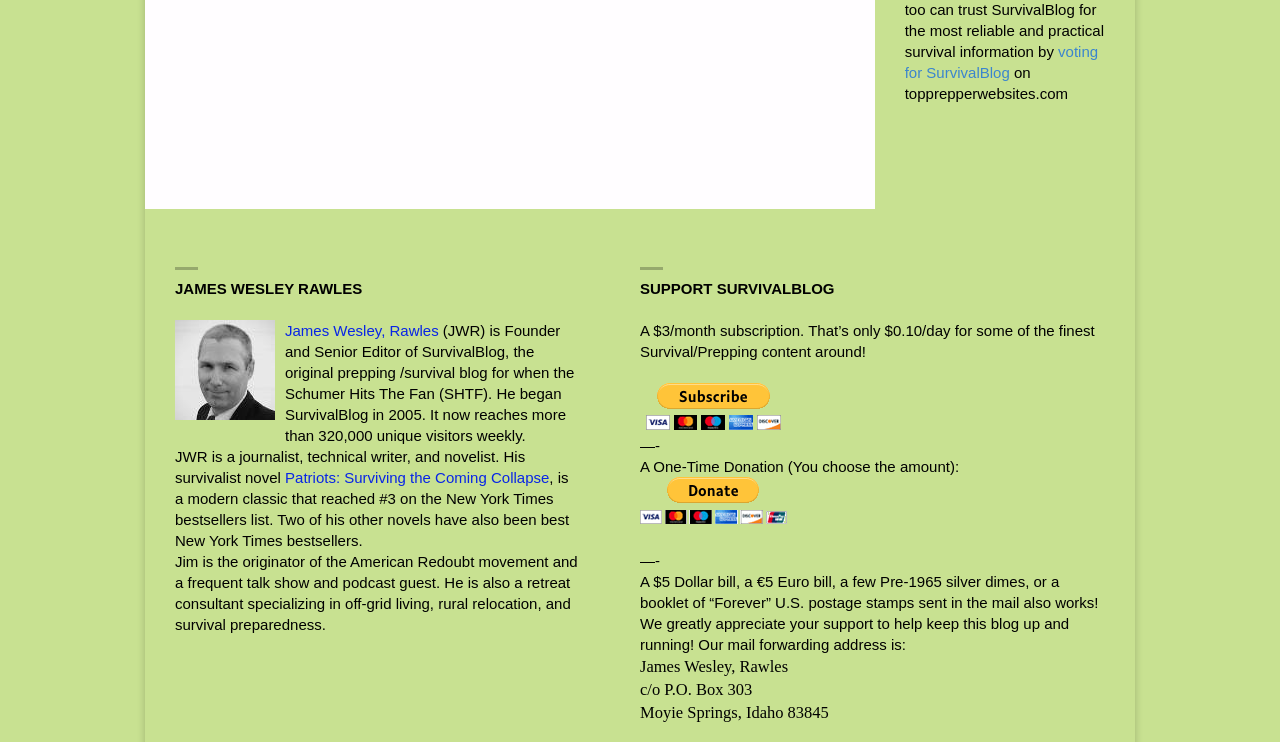What is the mailing address for sending donations to SurvivalBlog?
Respond to the question with a single word or phrase according to the image.

P.O. Box 303, Moyie Springs, Idaho 83845